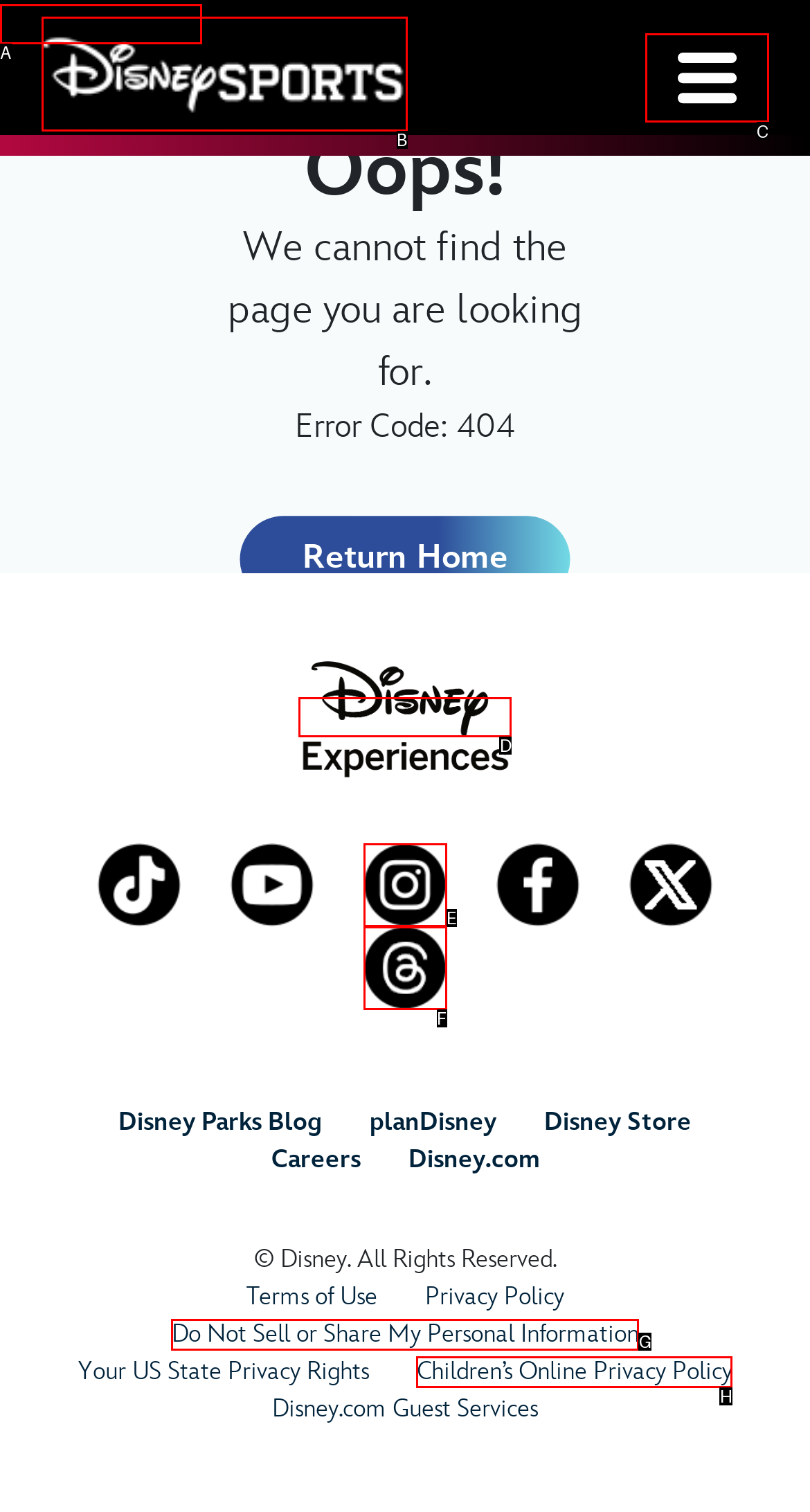Indicate which lettered UI element to click to fulfill the following task: Toggle the navigation menu
Provide the letter of the correct option.

C